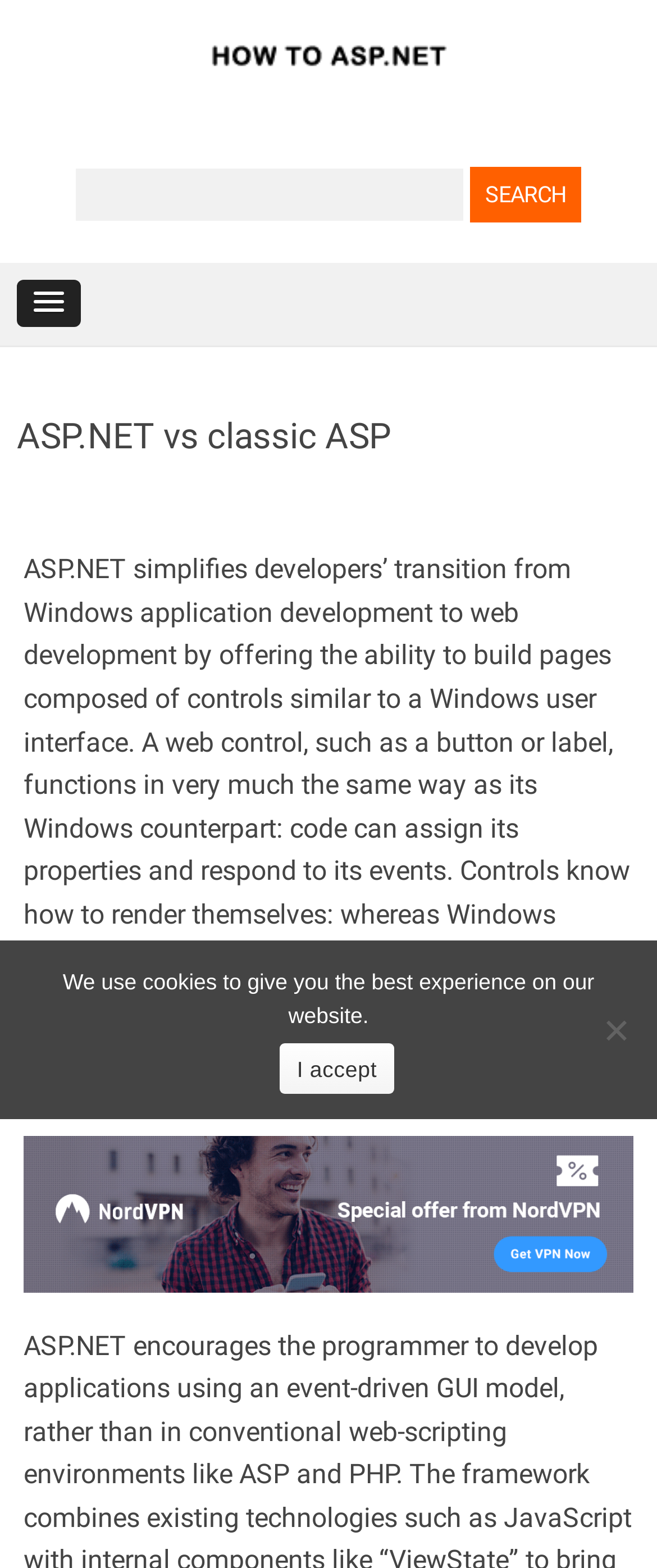Please provide a comprehensive response to the question below by analyzing the image: 
What is the purpose of ASP.NET?

According to the webpage, ASP.NET simplifies developers' transition from Windows application development to web development by offering the ability to build pages composed of controls similar to a Windows user interface.